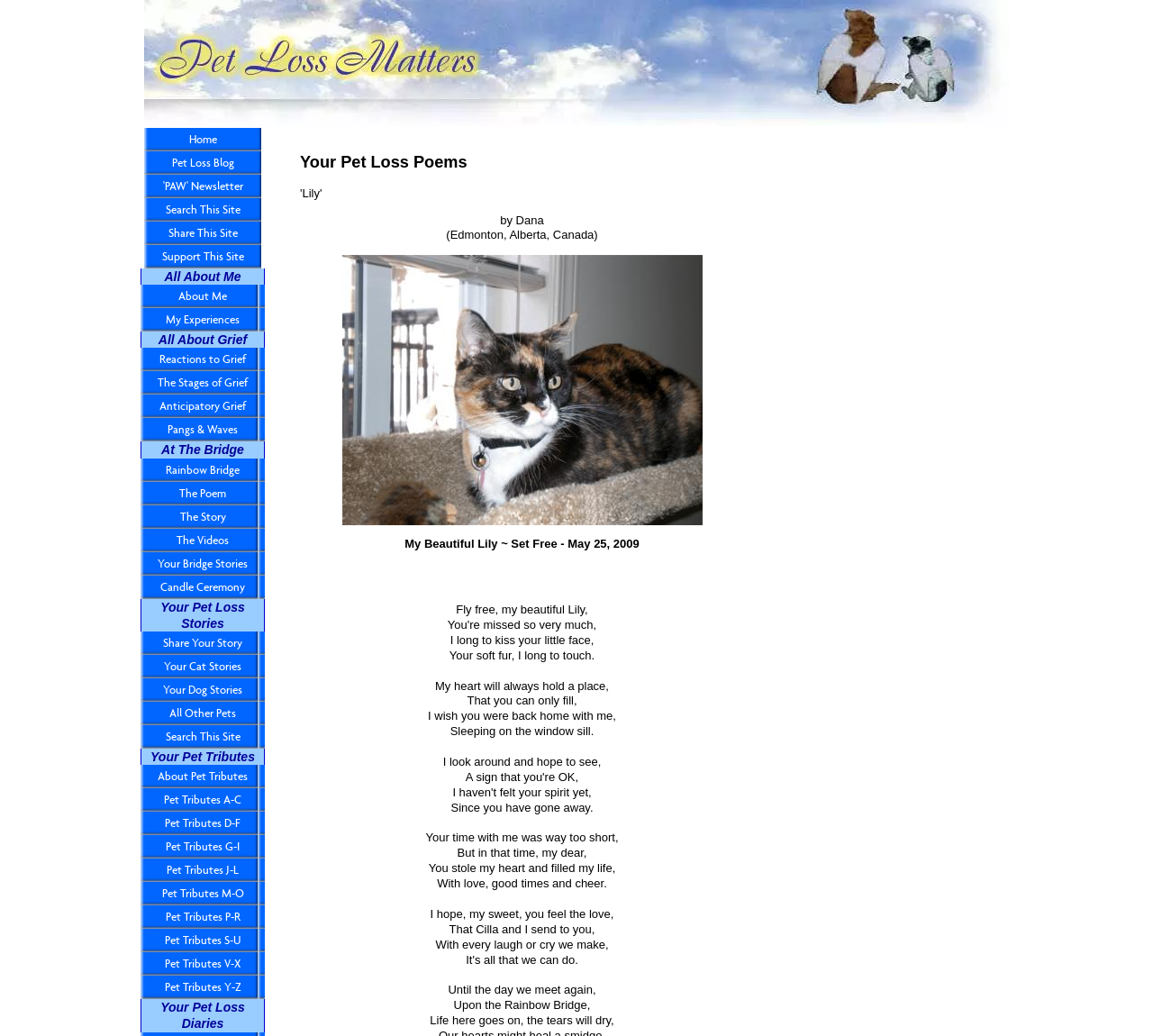What is the Rainbow Bridge?
Please respond to the question with a detailed and thorough explanation.

The Rainbow Bridge is a concept or a place where pets go after they pass away. It is a comforting idea for pet owners who have lost their pets, and is often referred to in pet loss poetry and literature. On this webpage, there is a section dedicated to the Rainbow Bridge, with links to more information and stories about it.